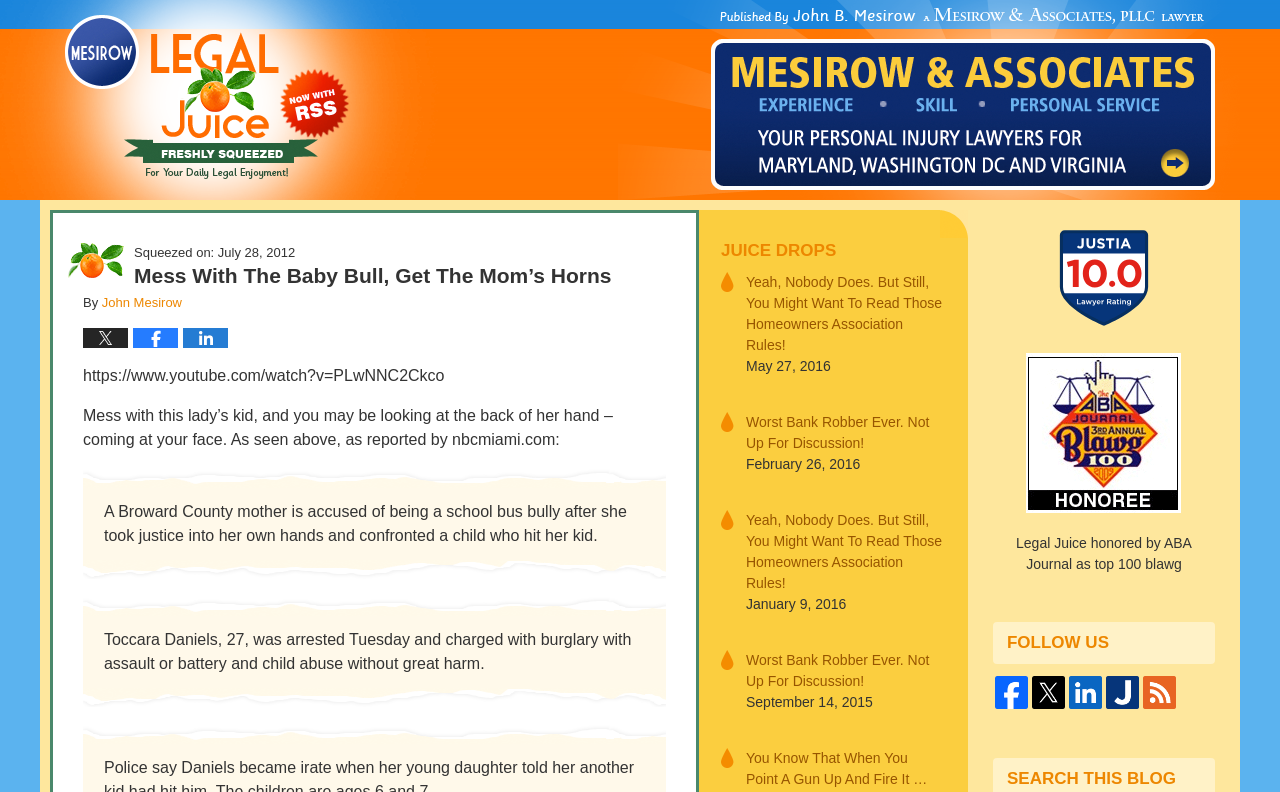Please determine the heading text of this webpage.

Mess With The Baby Bull, Get The Mom’s Horns